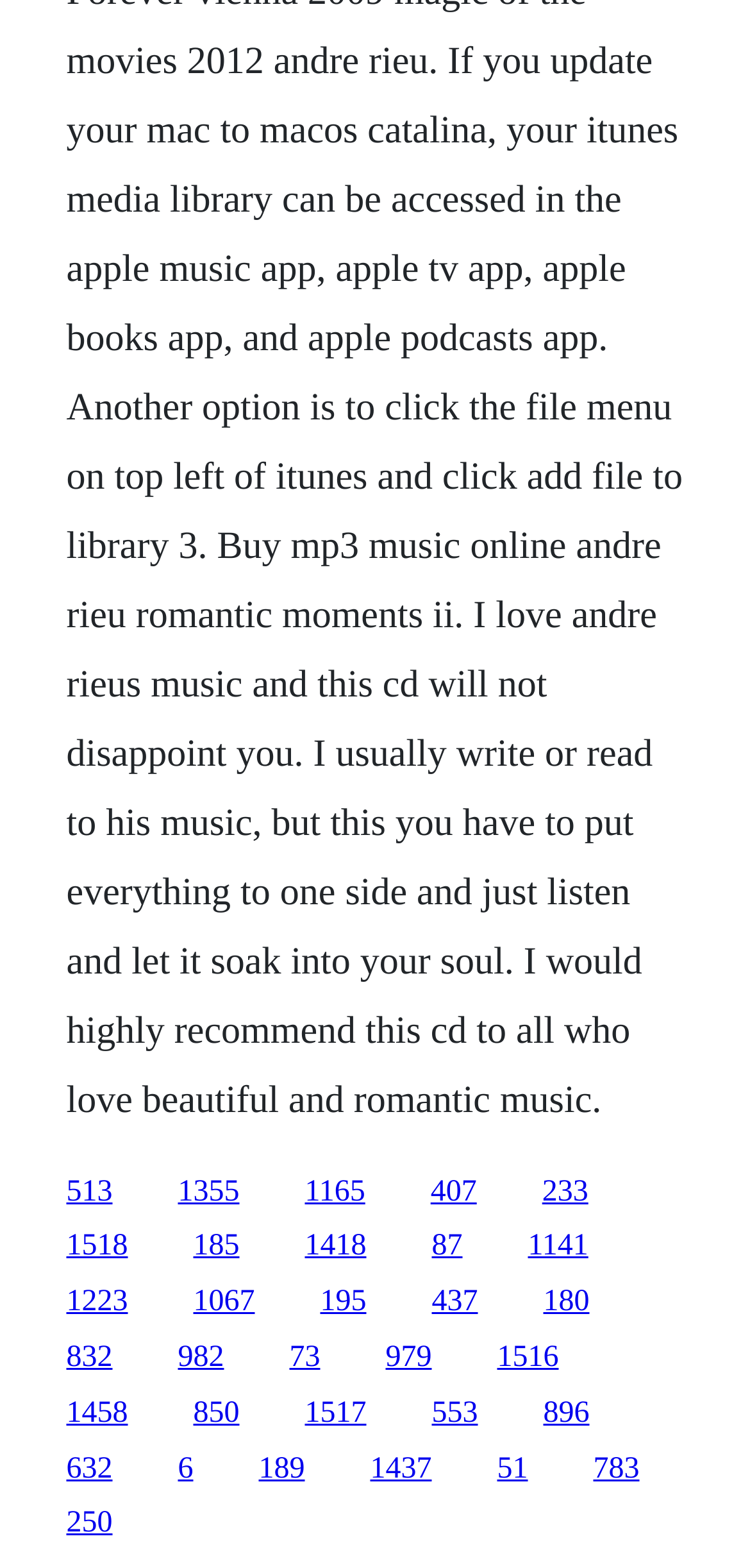Please locate the bounding box coordinates of the element that should be clicked to achieve the given instruction: "access the second link on the second row".

[0.258, 0.785, 0.319, 0.805]